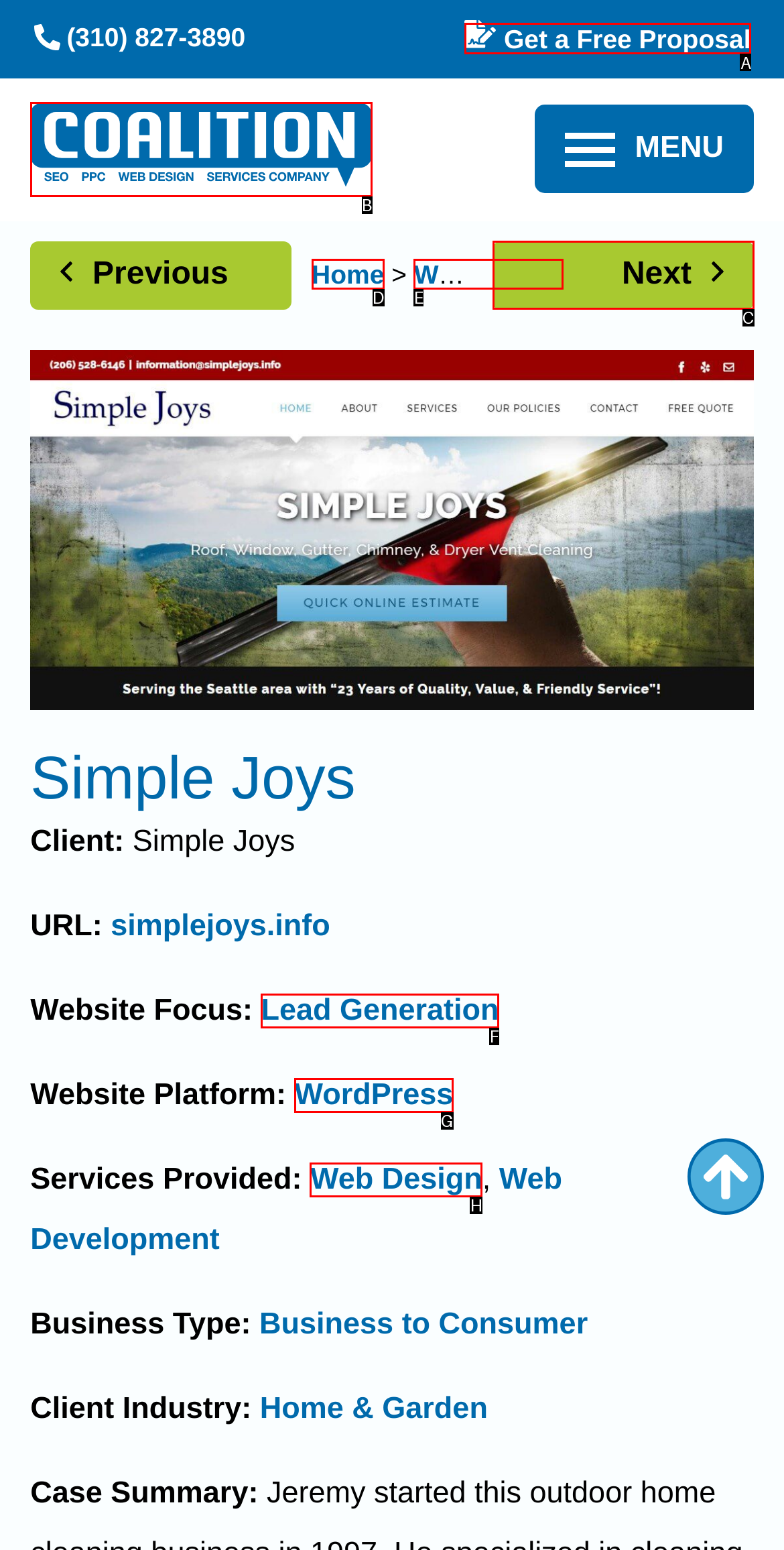Choose the HTML element that needs to be clicked for the given task: Get a free proposal Respond by giving the letter of the chosen option.

A